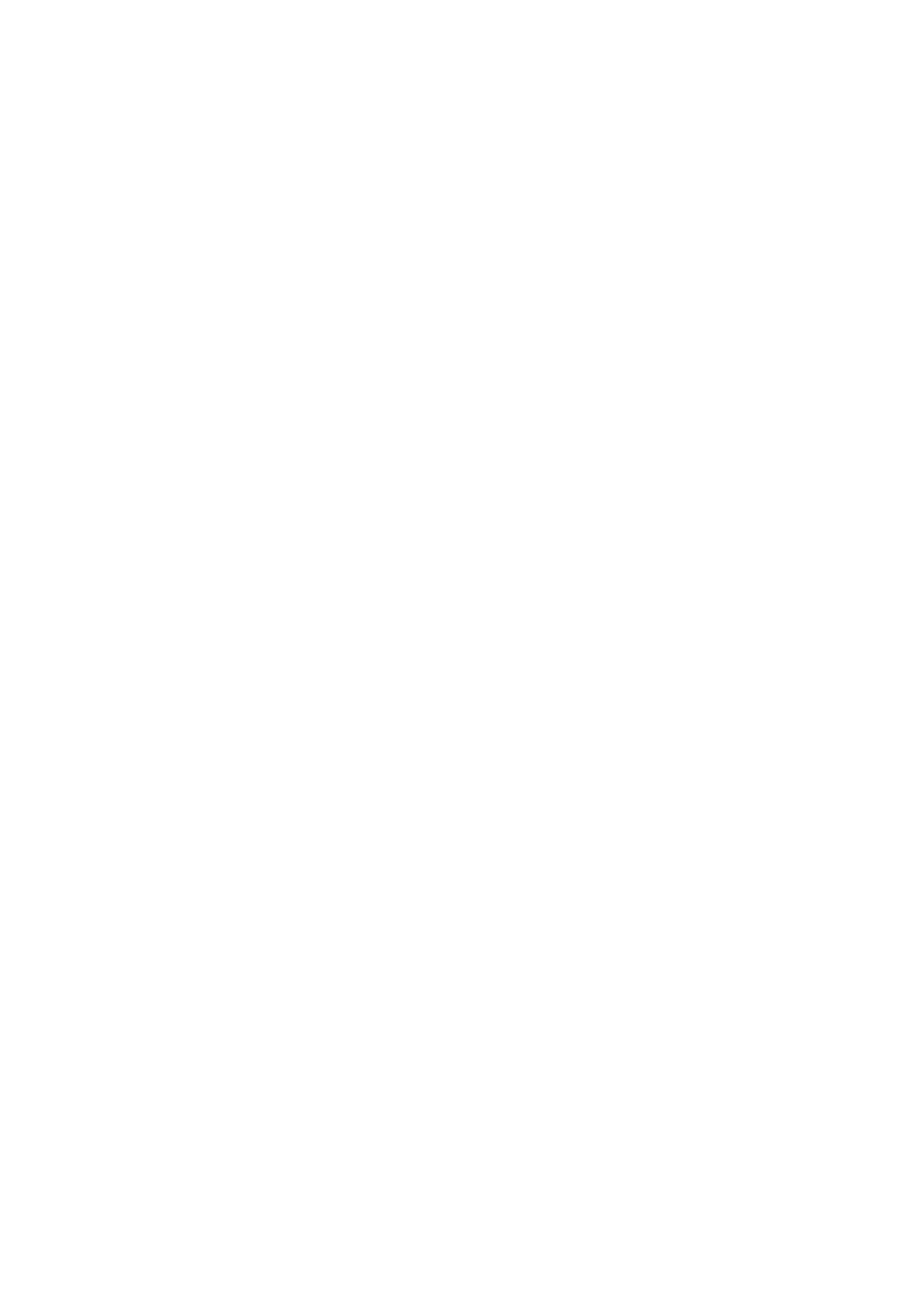Please identify the bounding box coordinates of the area that needs to be clicked to fulfill the following instruction: "Visit Vironix Health."

[0.041, 0.417, 0.375, 0.467]